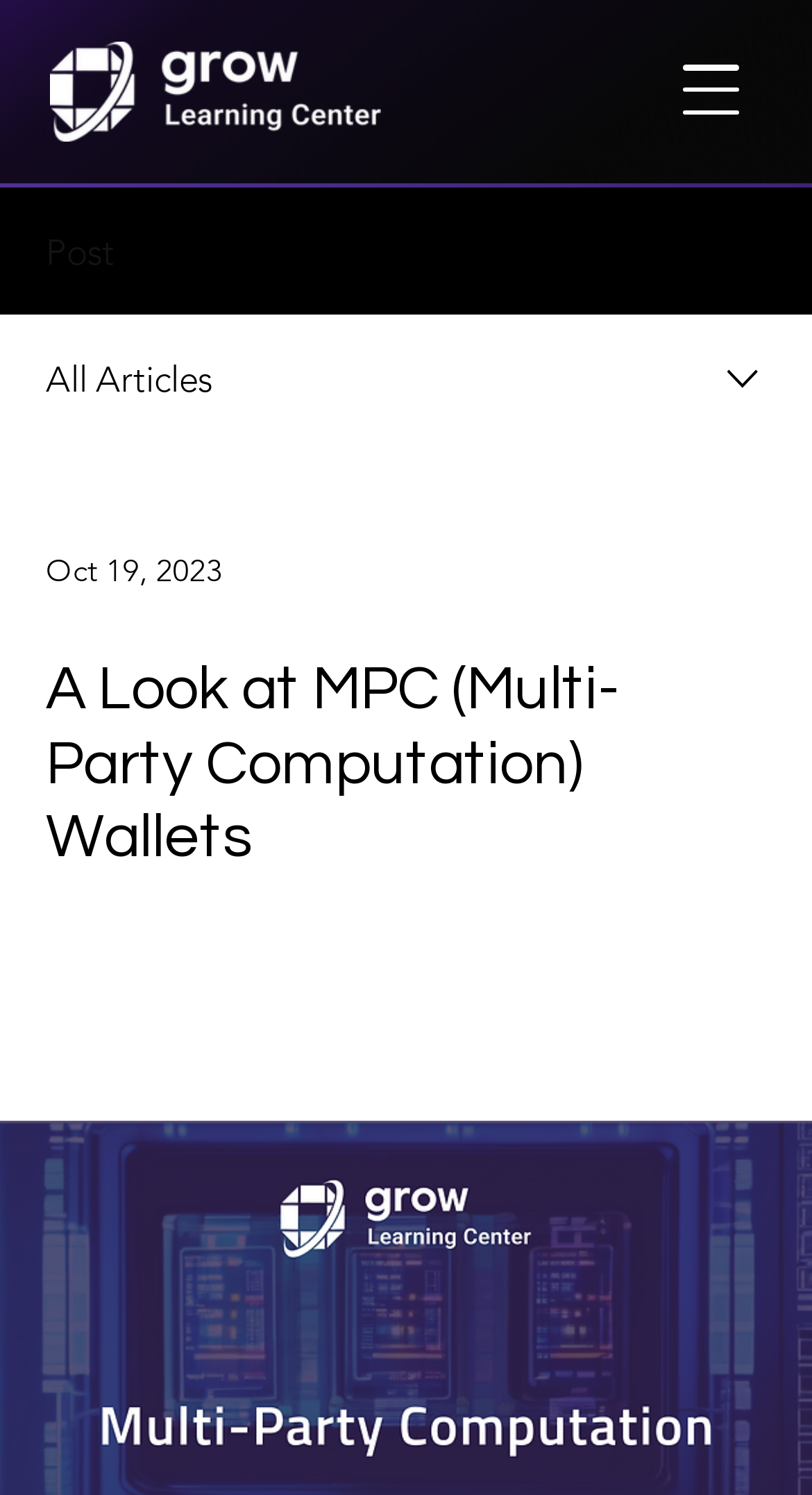Give a one-word or short phrase answer to the question: 
How many images are there on the page?

3